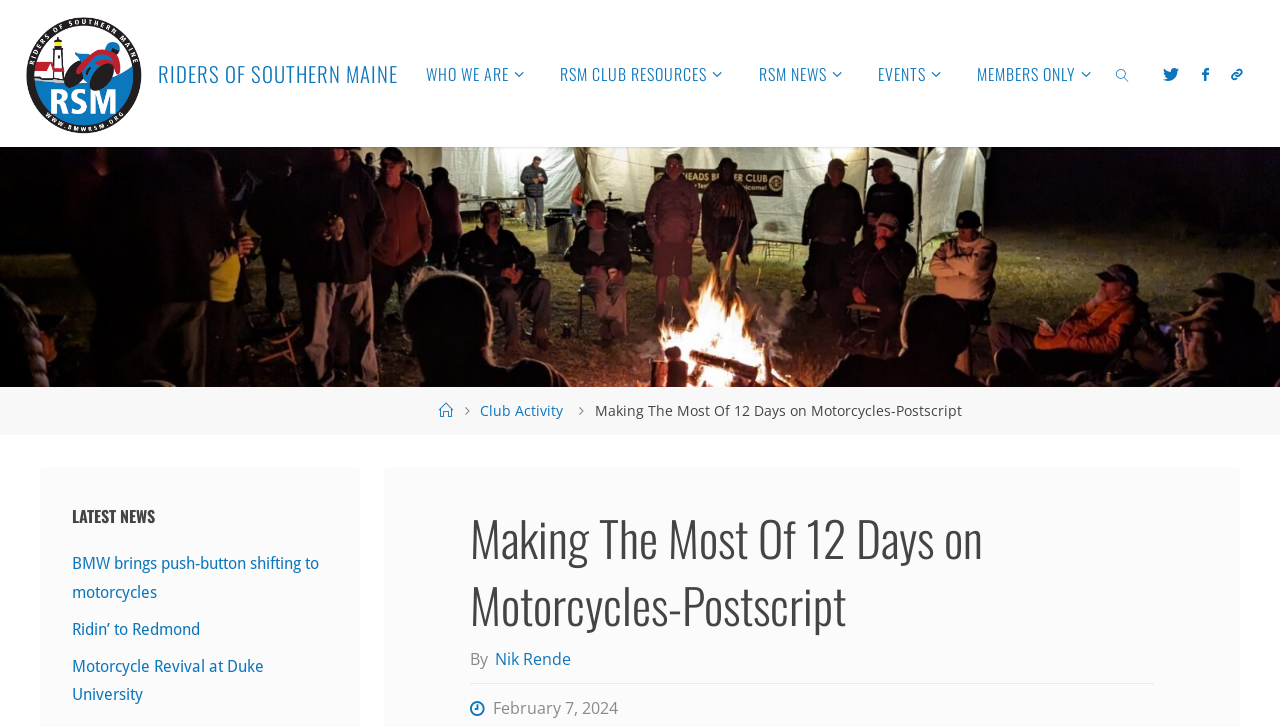Determine the coordinates of the bounding box that should be clicked to complete the instruction: "Read BMW brings push-button shifting to motorcycles news". The coordinates should be represented by four float numbers between 0 and 1: [left, top, right, bottom].

[0.056, 0.762, 0.249, 0.828]